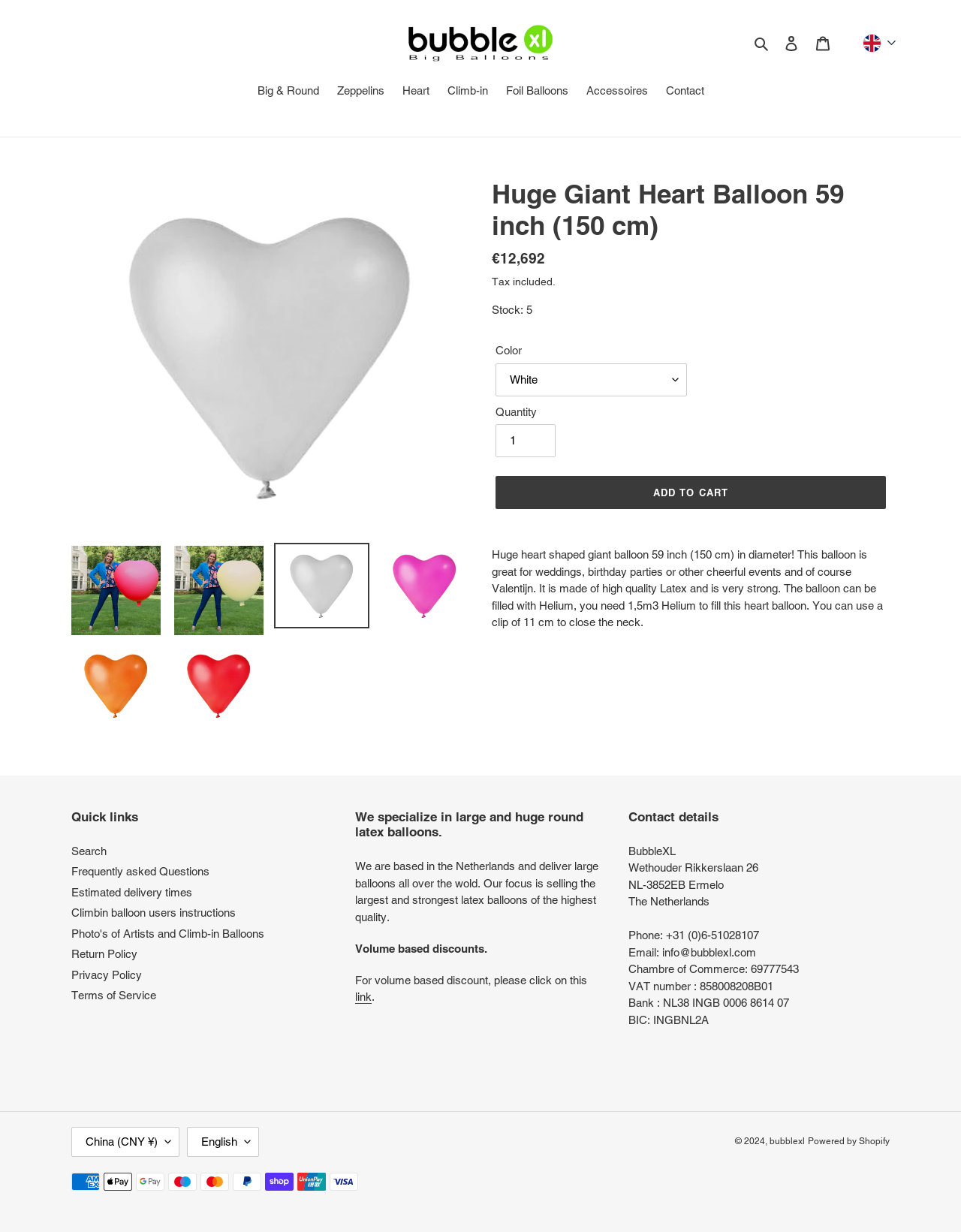What is the minimum quantity that can be ordered?
Provide an in-depth and detailed explanation in response to the question.

I inferred the minimum quantity that can be ordered by looking at the spinbutton 'Quantity' which has a valuemin of 1, suggesting that the minimum quantity that can be ordered is 1.